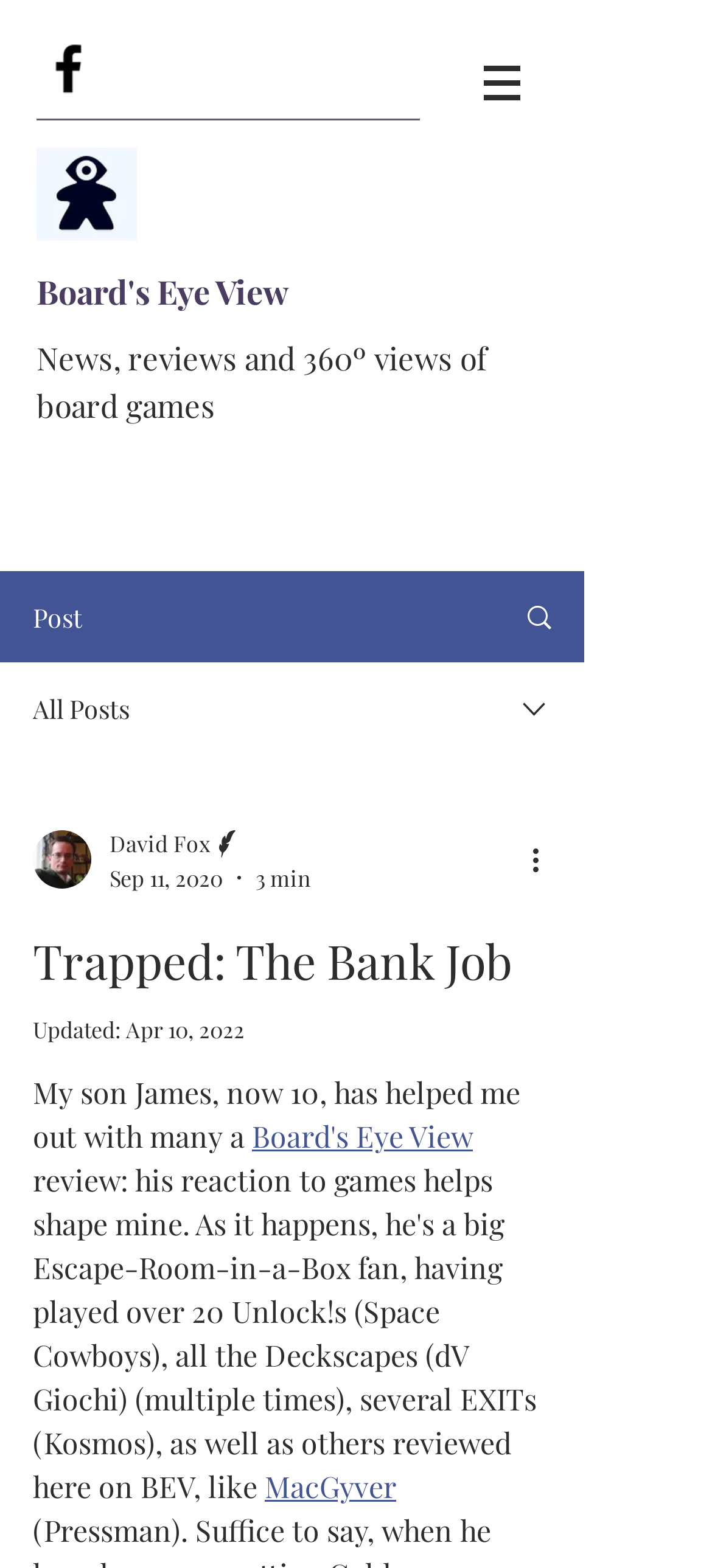Who is the author of the article?
Please look at the screenshot and answer in one word or a short phrase.

David Fox